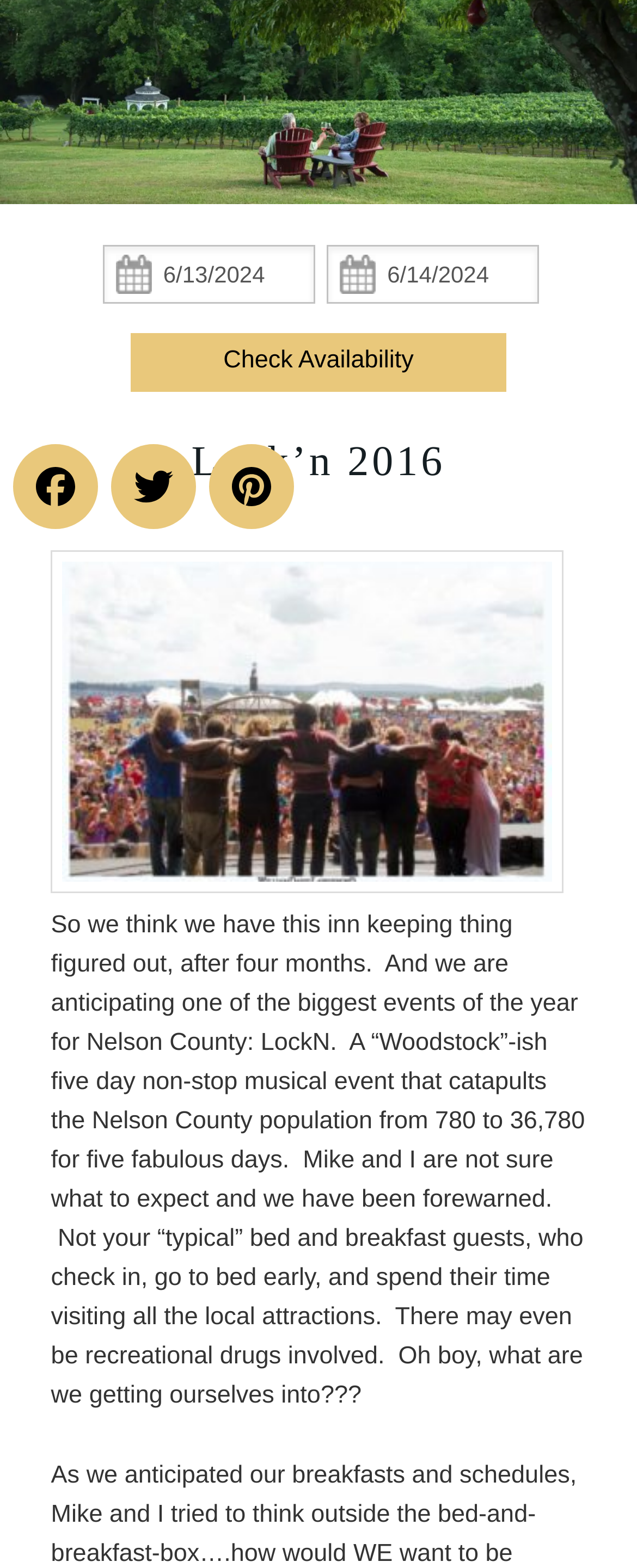Extract the bounding box coordinates of the UI element described by: "parent_node: Lock’n 2016 name="assistiveanchor" title="assistiveanchor"". The coordinates should include four float numbers ranging from 0 to 1, e.g., [left, top, right, bottom].

[0.0, 0.156, 1.0, 0.25]